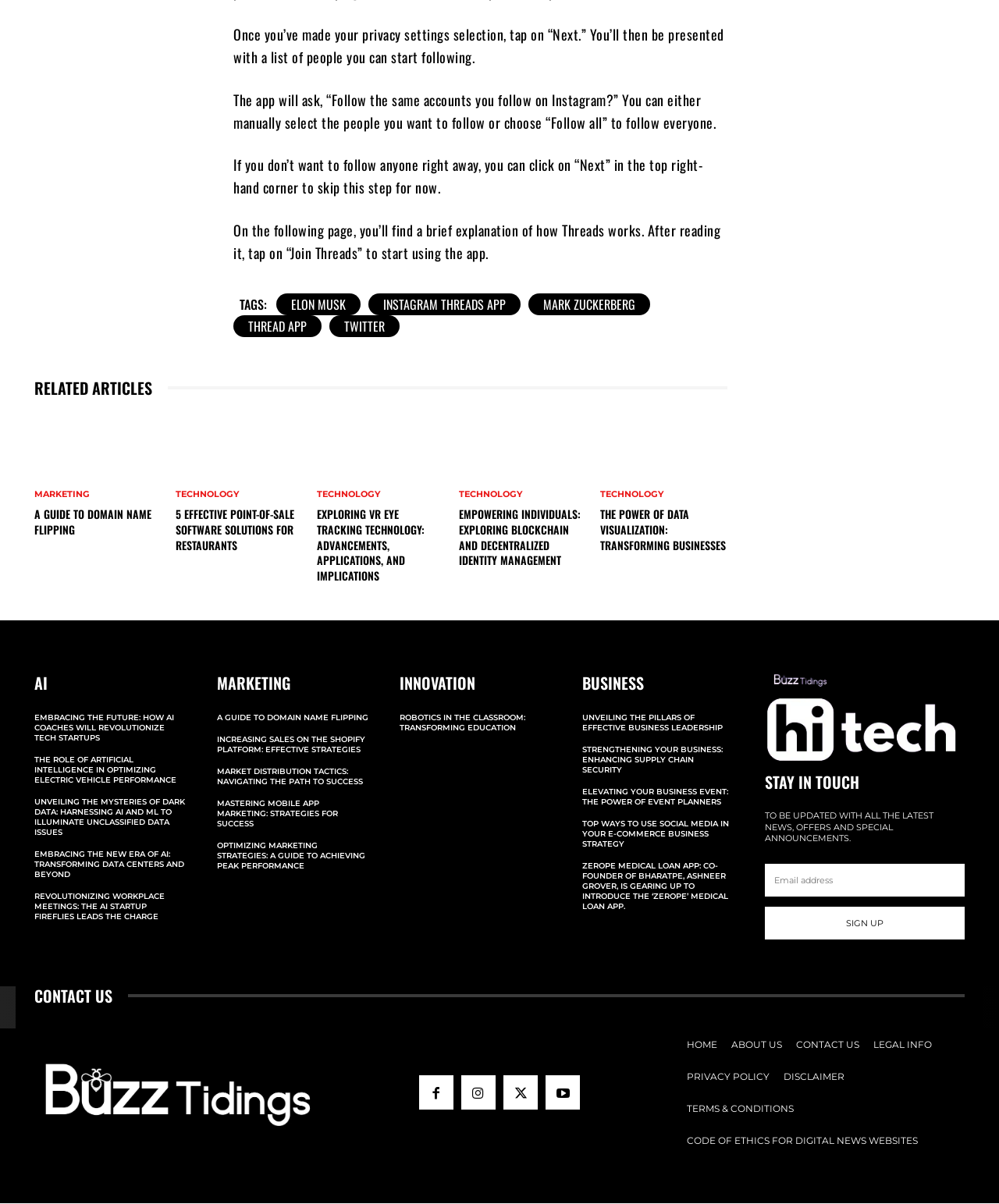What is the topic of the article about Elon Musk?
Based on the image, provide a one-word or brief-phrase response.

Threads App